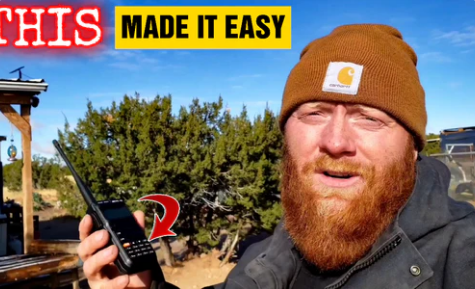What is the color of the person's beard?
Please use the image to provide a one-word or short phrase answer.

red